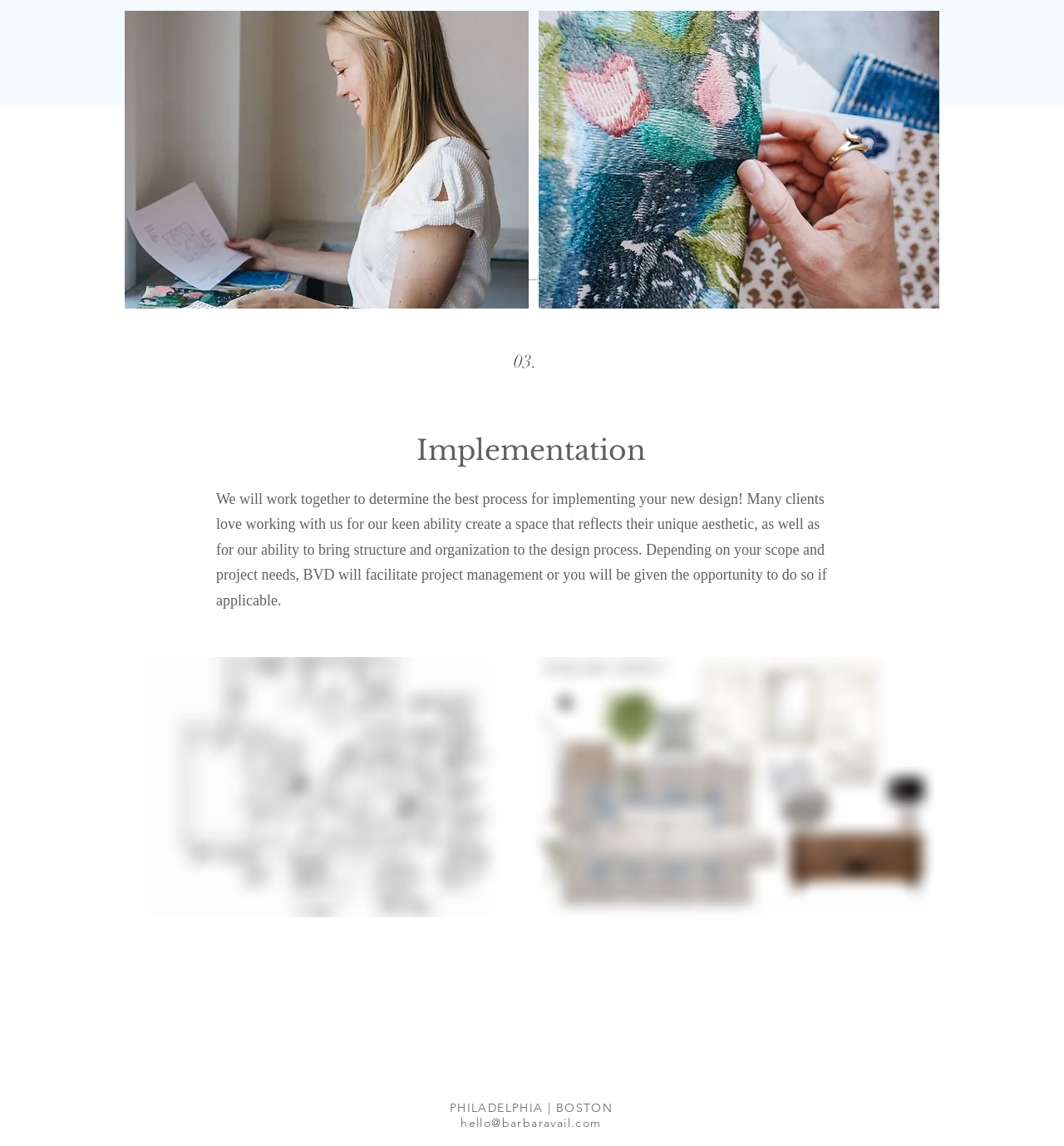Please reply with a single word or brief phrase to the question: 
How many social media links are present?

3